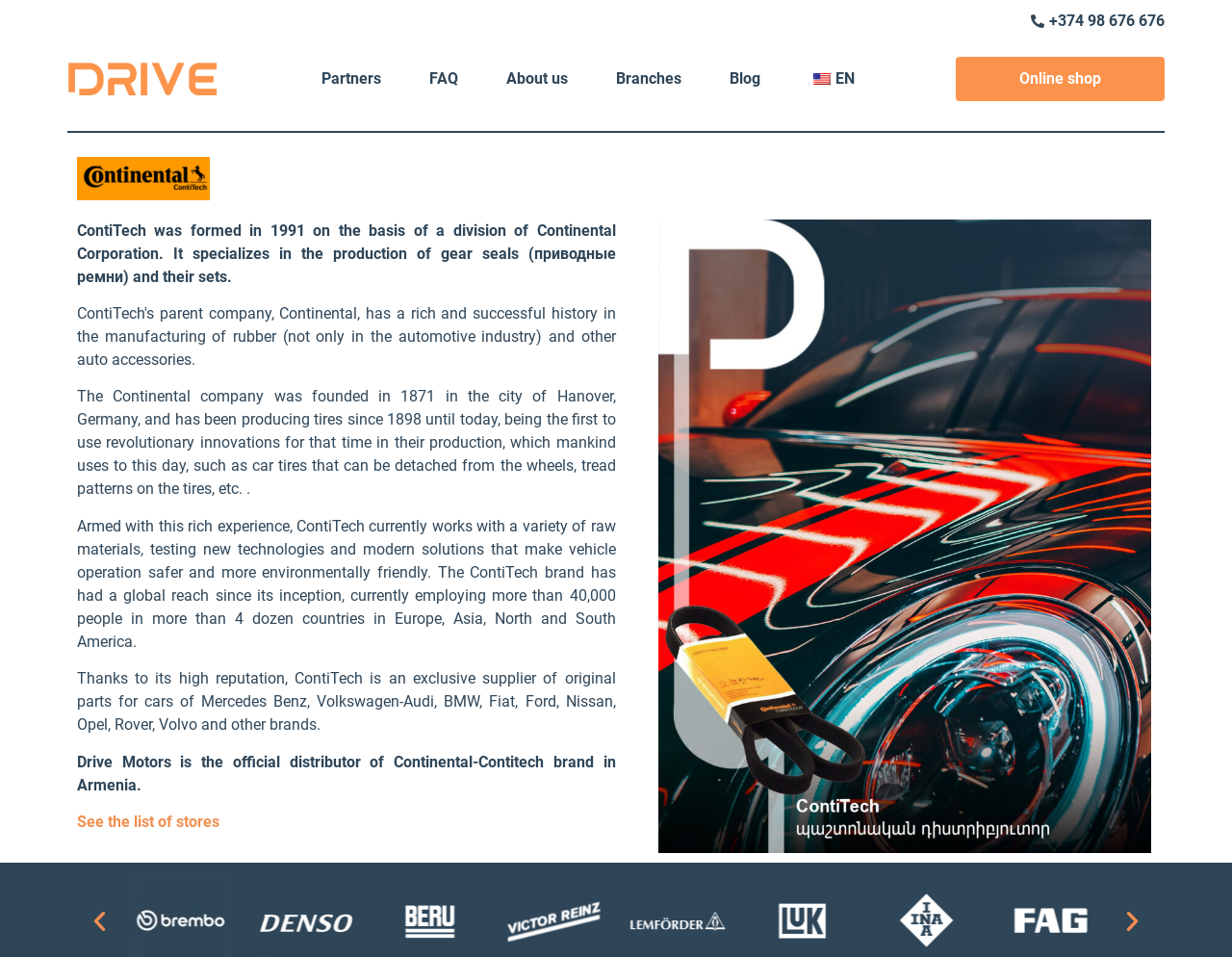Please specify the bounding box coordinates of the clickable region necessary for completing the following instruction: "Switch to another language". The coordinates must consist of four float numbers between 0 and 1, i.e., [left, top, right, bottom].

[0.657, 0.073, 0.694, 0.093]